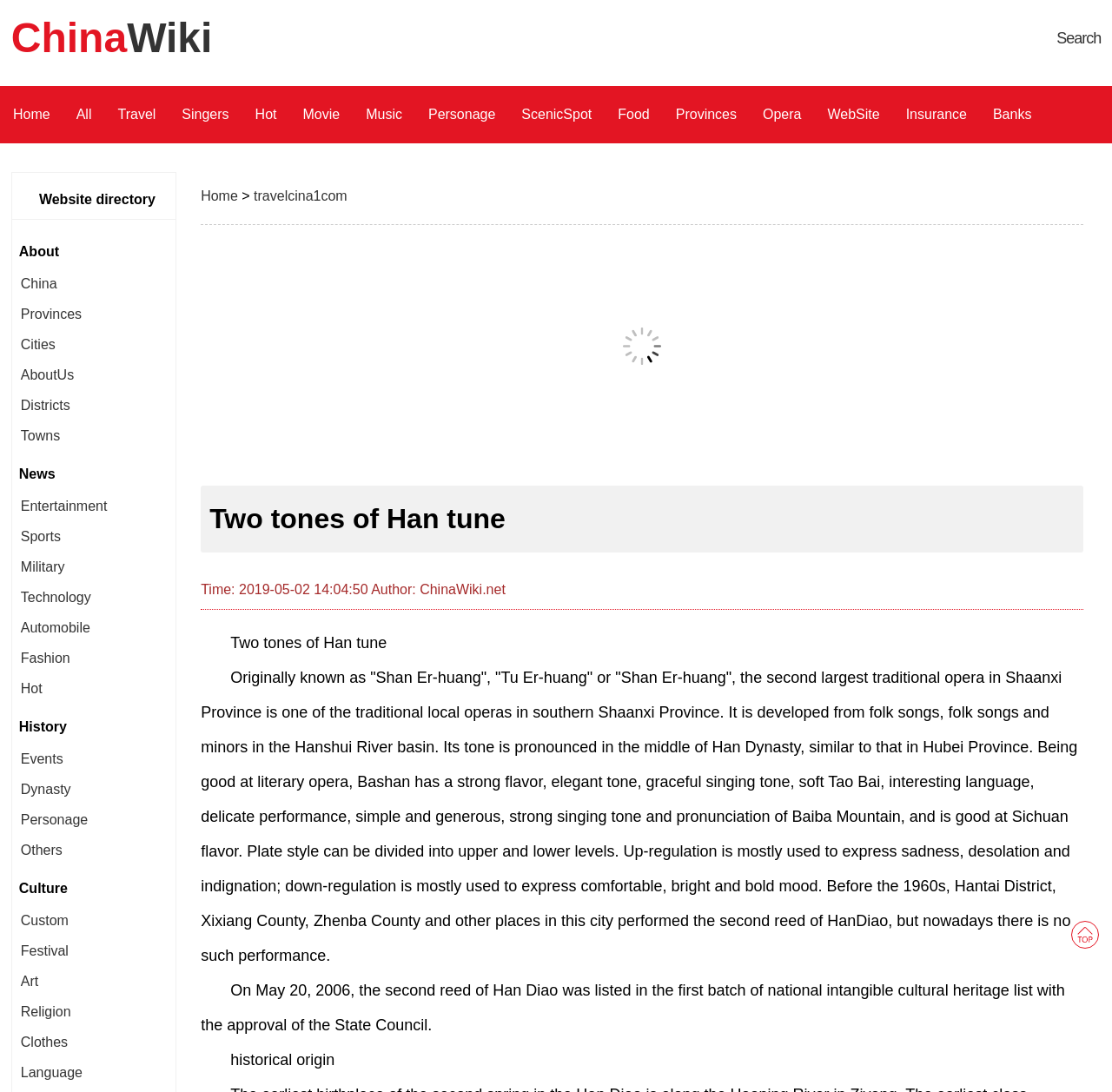Use a single word or phrase to answer the question:
What is the origin of the Two tones of Han tune opera?

Folk songs and minors in the Hanshui River basin